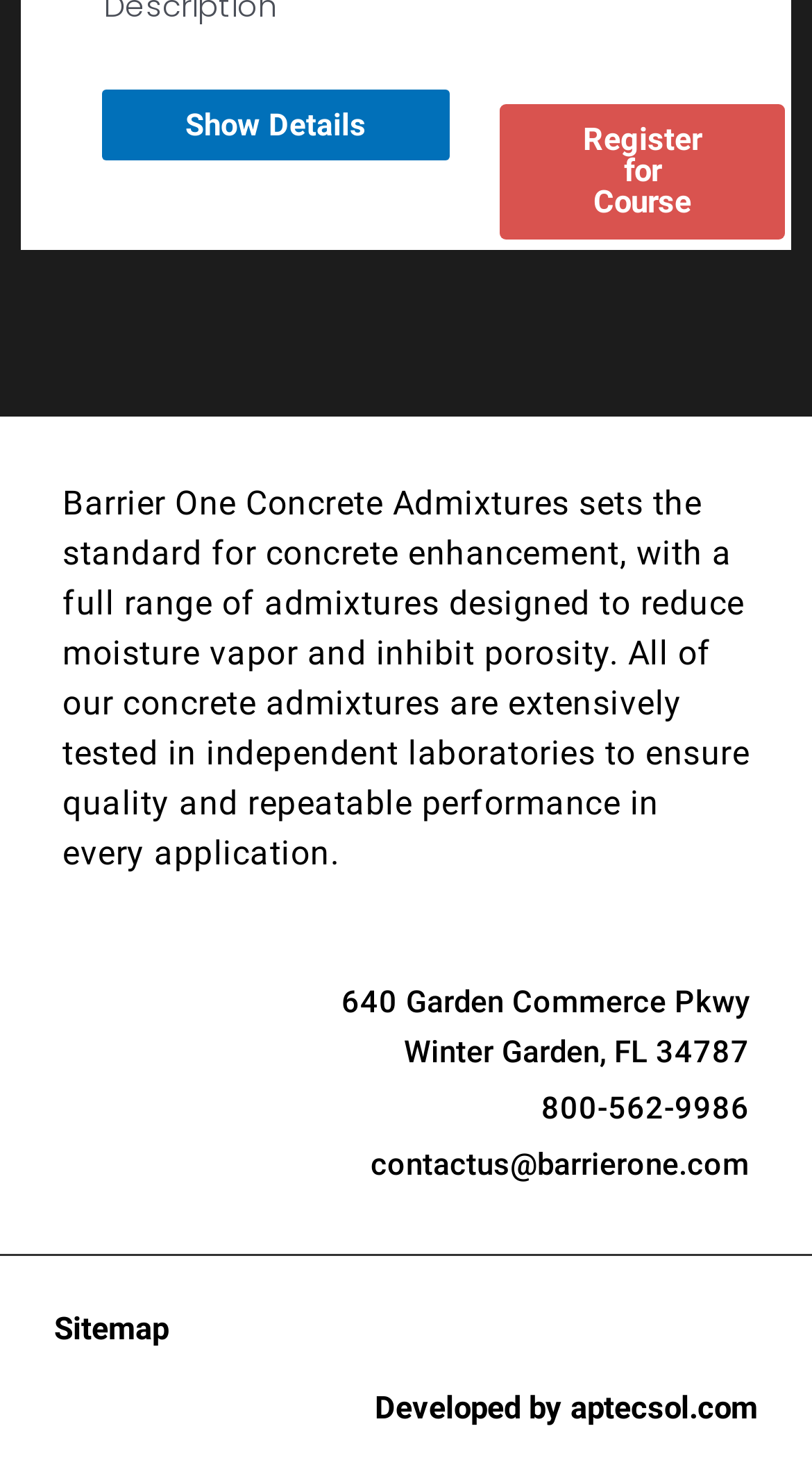Provide a one-word or short-phrase answer to the question:
What is the address of the company?

640 Garden Commerce Pkwy, Winter Garden, FL 34787